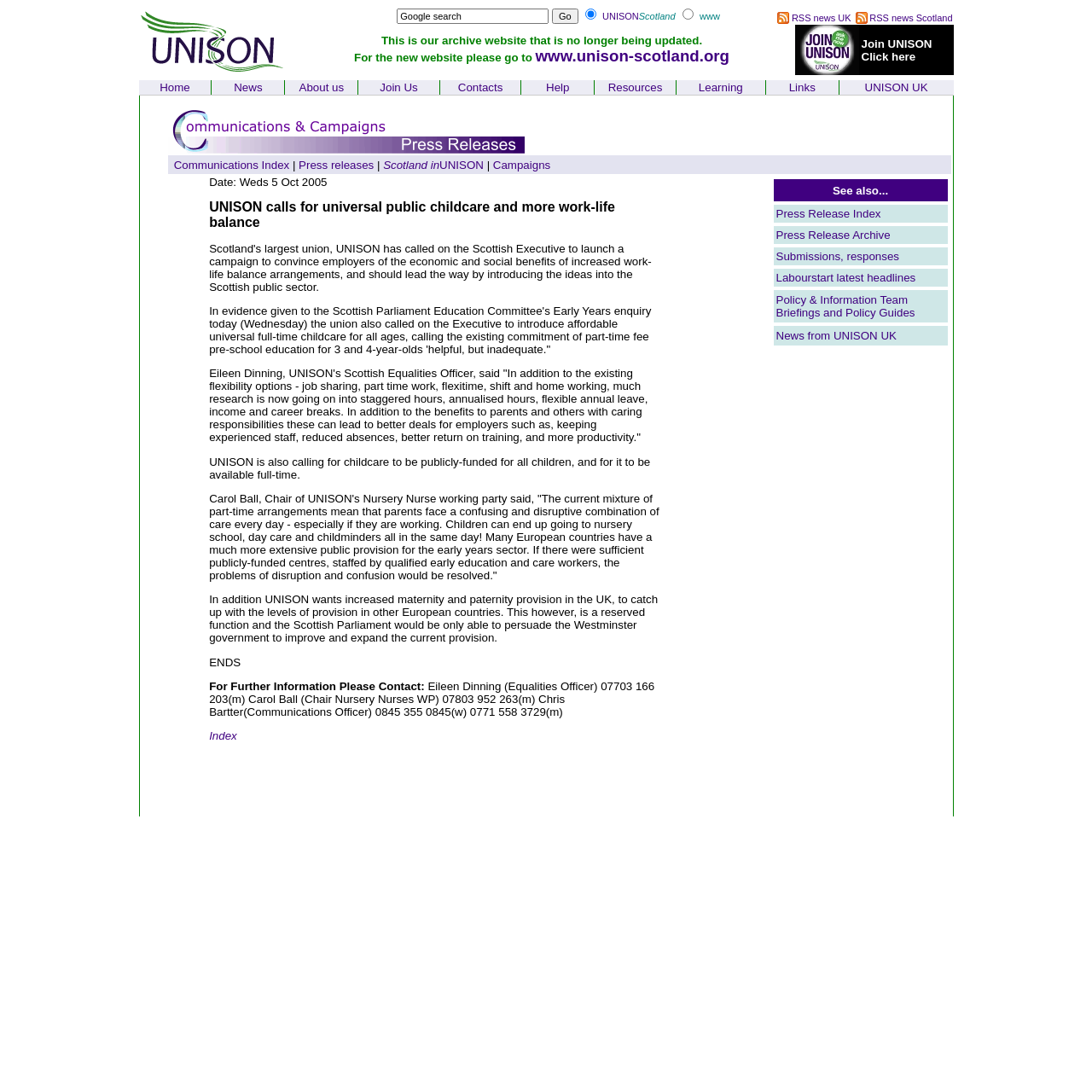Reply to the question with a single word or phrase:
What is the topic of the press release?

Universal public childcare and work-life balance